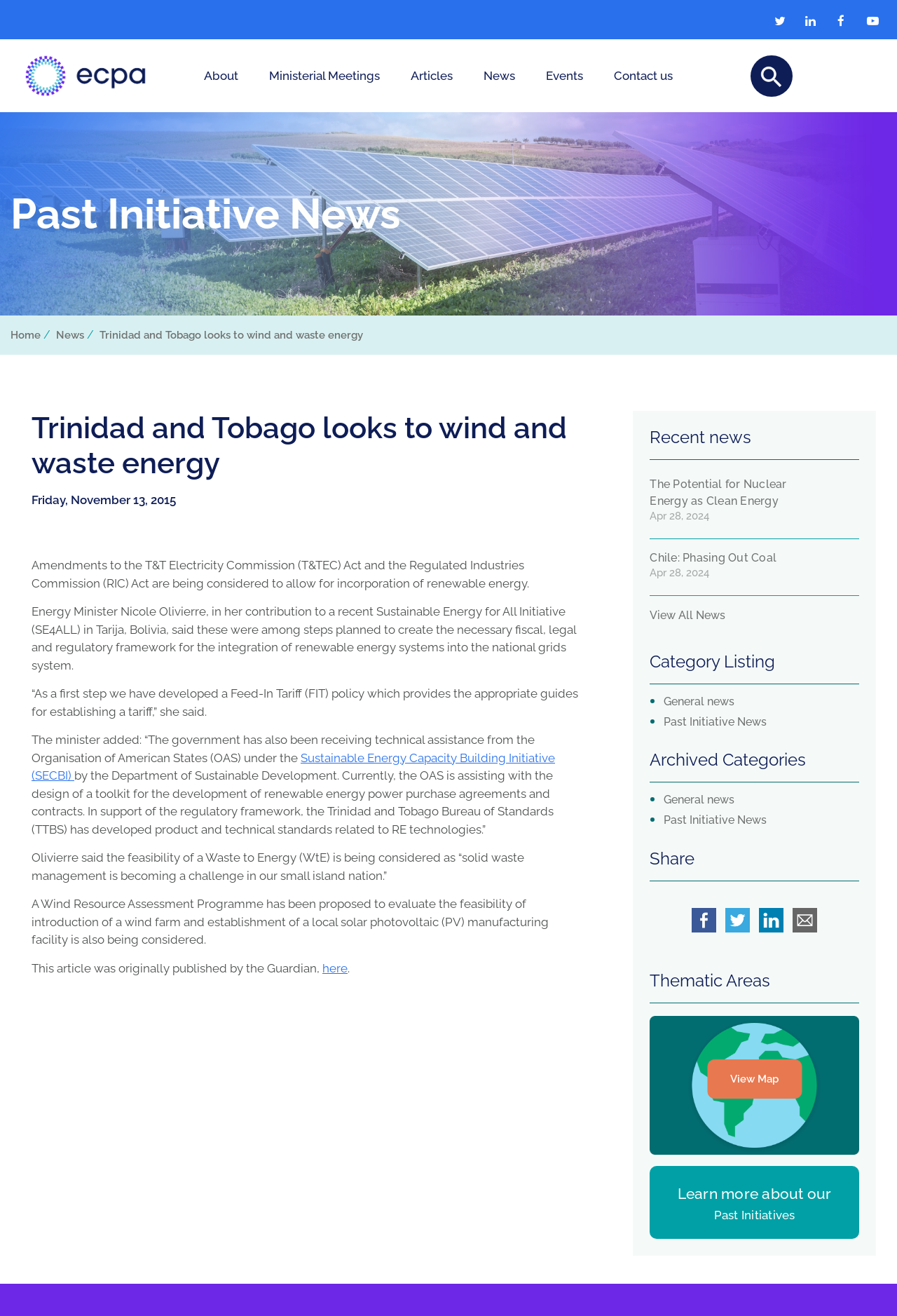Please mark the clickable region by giving the bounding box coordinates needed to complete this instruction: "Read the article Trinidad and Tobago looks to wind and waste energy".

[0.111, 0.25, 0.405, 0.259]